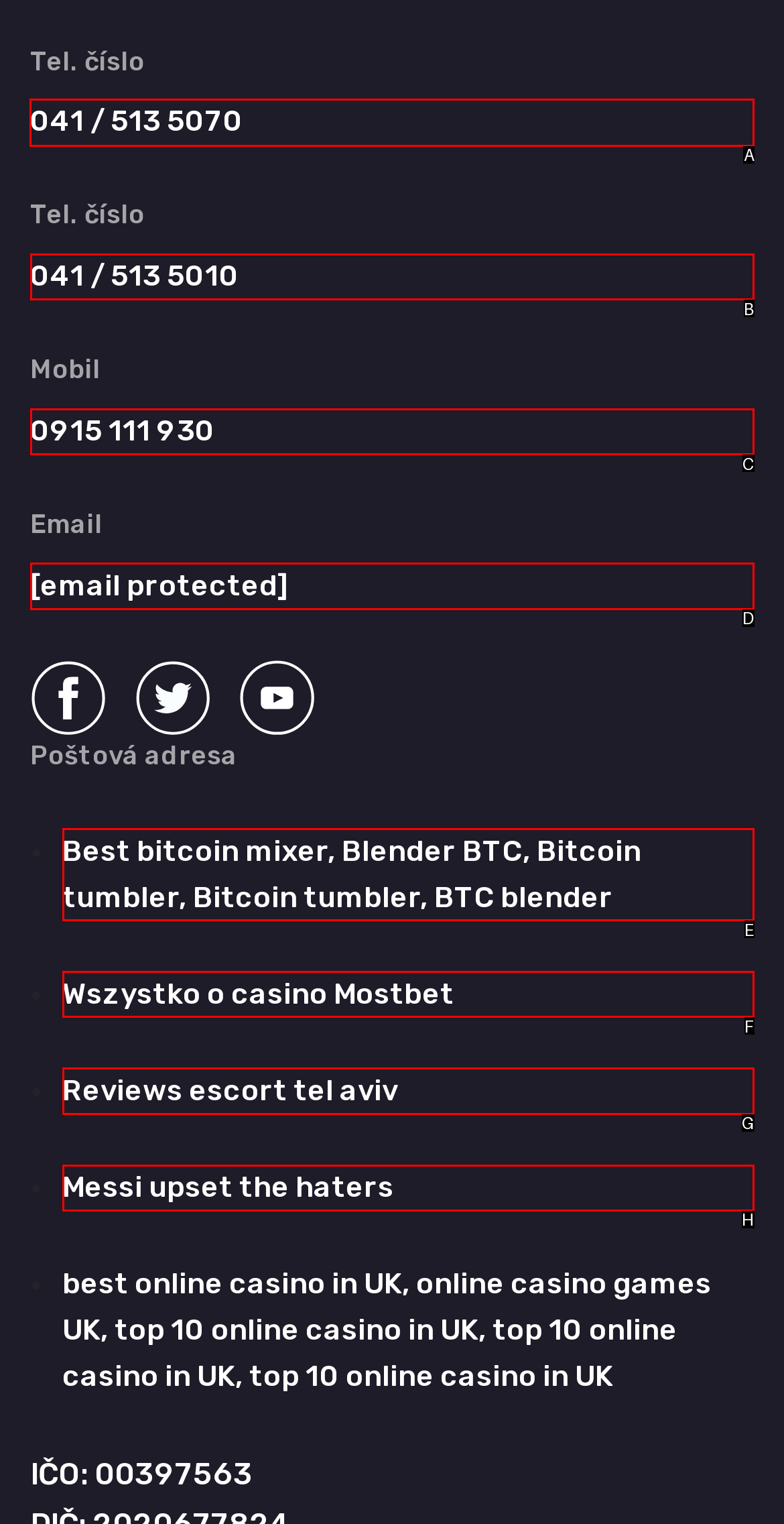Among the marked elements in the screenshot, which letter corresponds to the UI element needed for the task: Call the phone number?

A